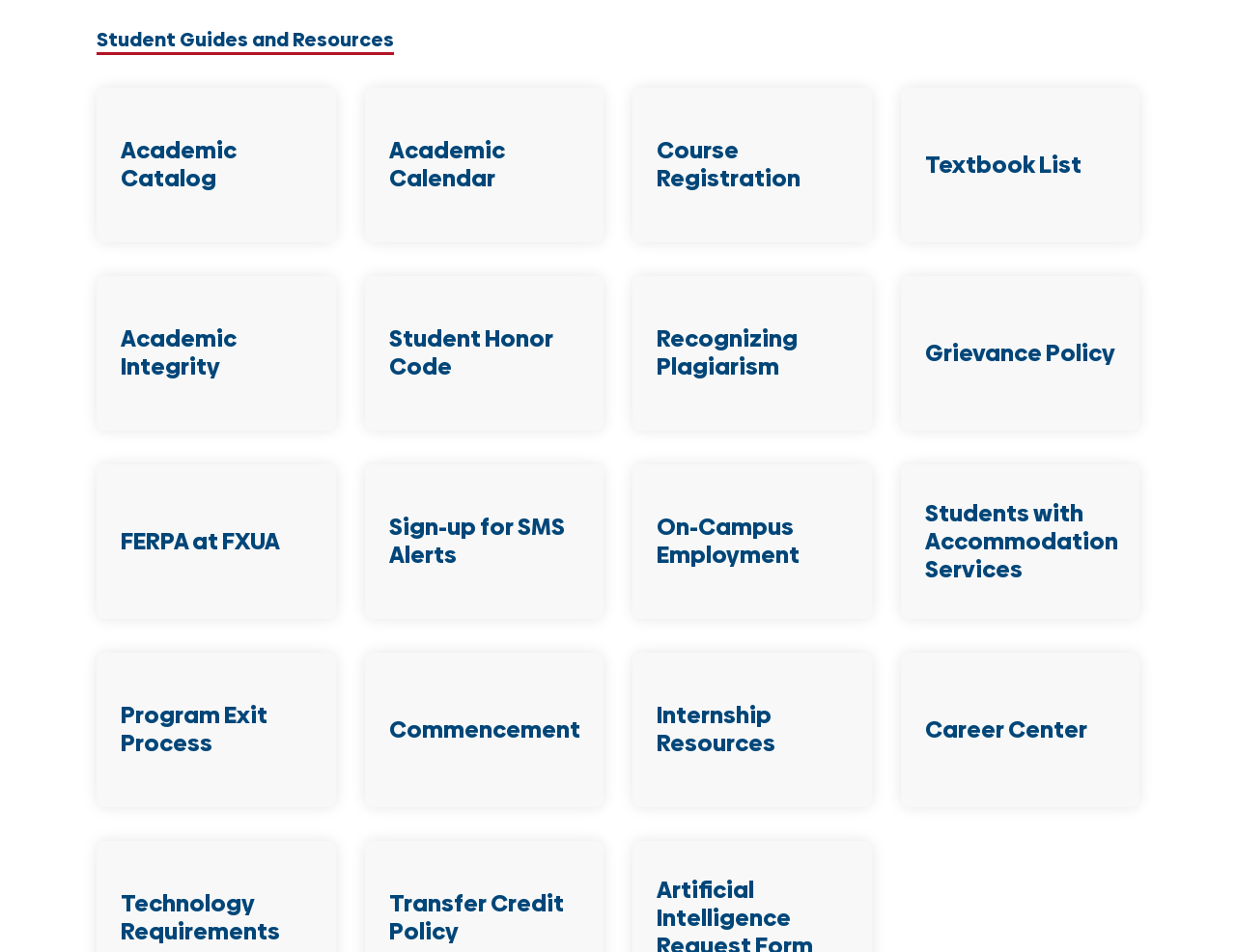Identify the bounding box coordinates of the area that should be clicked in order to complete the given instruction: "Sign up for SMS Alerts". The bounding box coordinates should be four float numbers between 0 and 1, i.e., [left, top, right, bottom].

[0.314, 0.538, 0.457, 0.599]